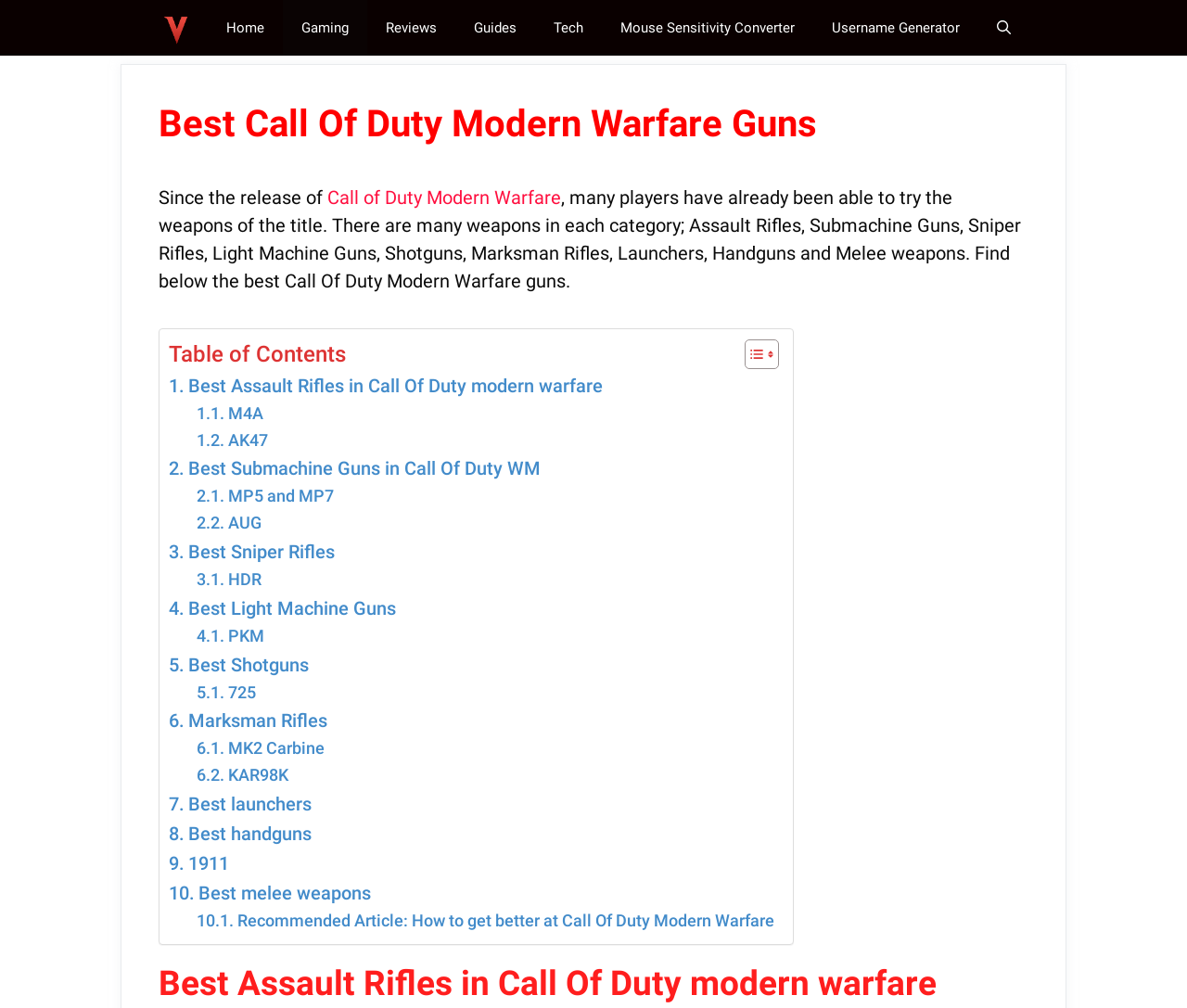Please identify the bounding box coordinates of the clickable element to fulfill the following instruction: "Read the article about how to get better at Call Of Duty Modern Warfare". The coordinates should be four float numbers between 0 and 1, i.e., [left, top, right, bottom].

[0.166, 0.901, 0.652, 0.927]